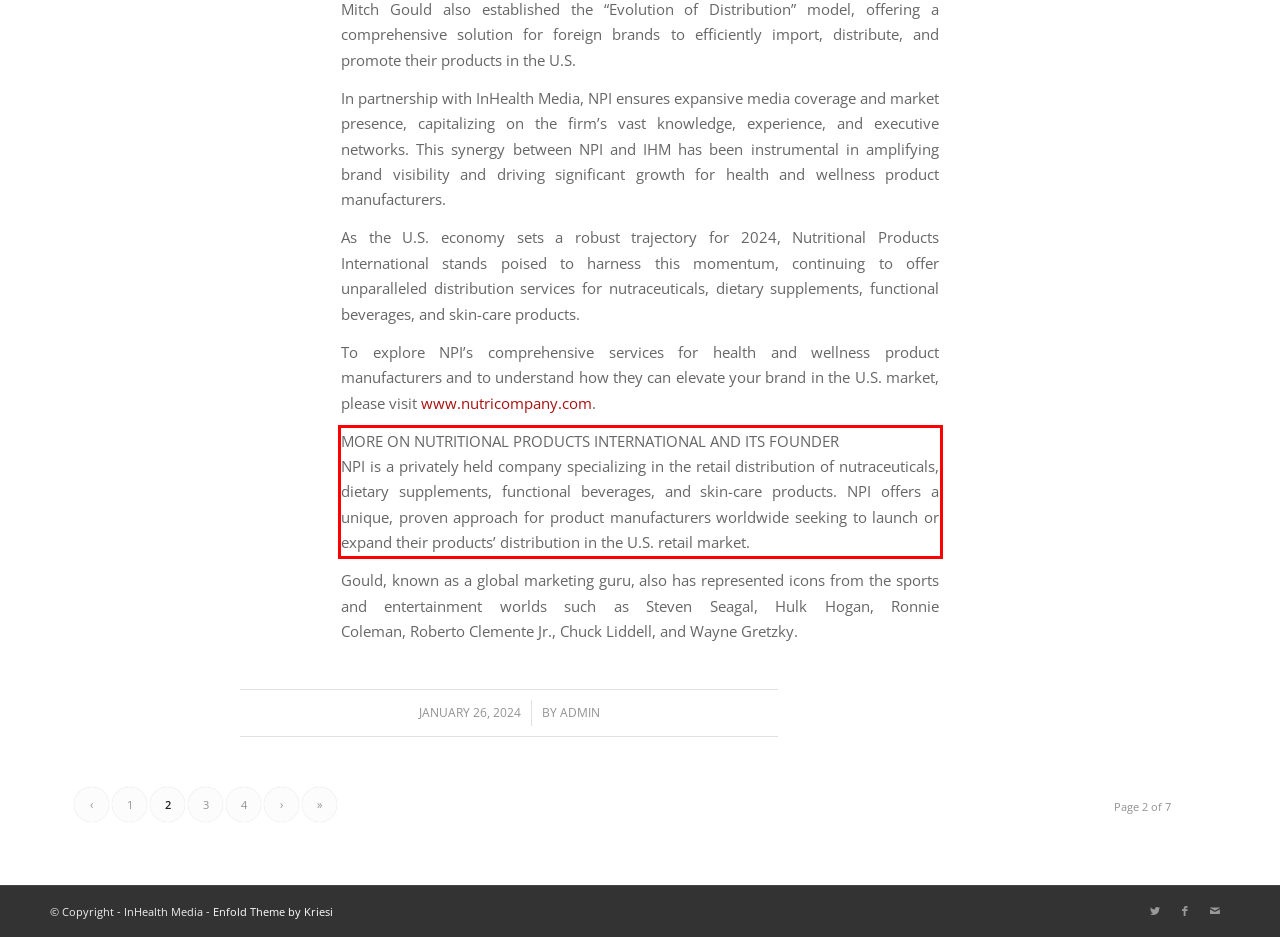Identify the red bounding box in the webpage screenshot and perform OCR to generate the text content enclosed.

MORE ON NUTRITIONAL PRODUCTS INTERNATIONAL AND ITS FOUNDER NPI is a privately held company specializing in the retail distribution of nutraceuticals, dietary supplements, functional beverages, and skin-care products. NPI offers a unique, proven approach for product manufacturers worldwide seeking to launch or expand their products’ distribution in the U.S. retail market.